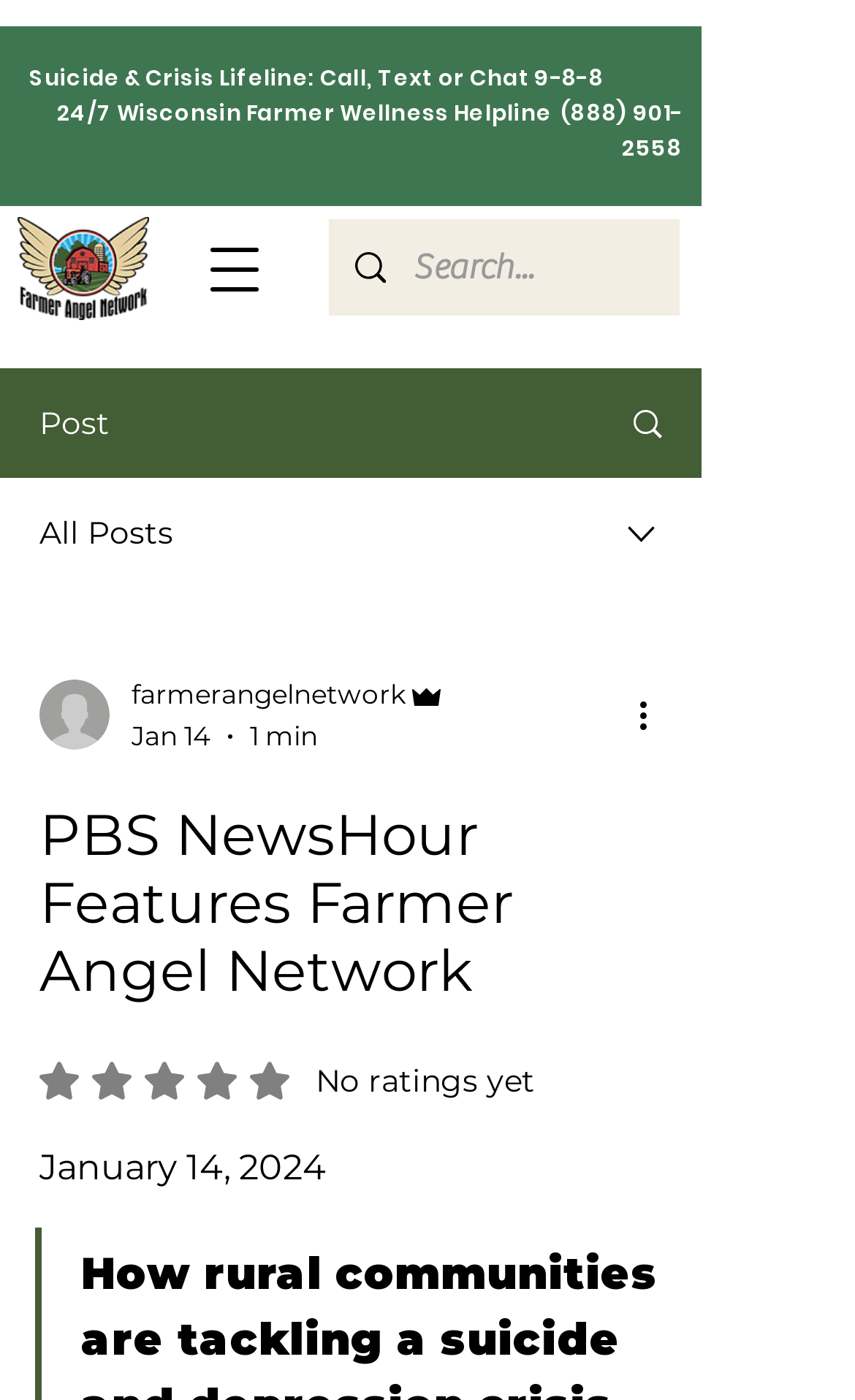What is the phone number for the Wisconsin Farmer Wellness Helpline?
Look at the image and answer the question with a single word or phrase.

(888) 901-2558